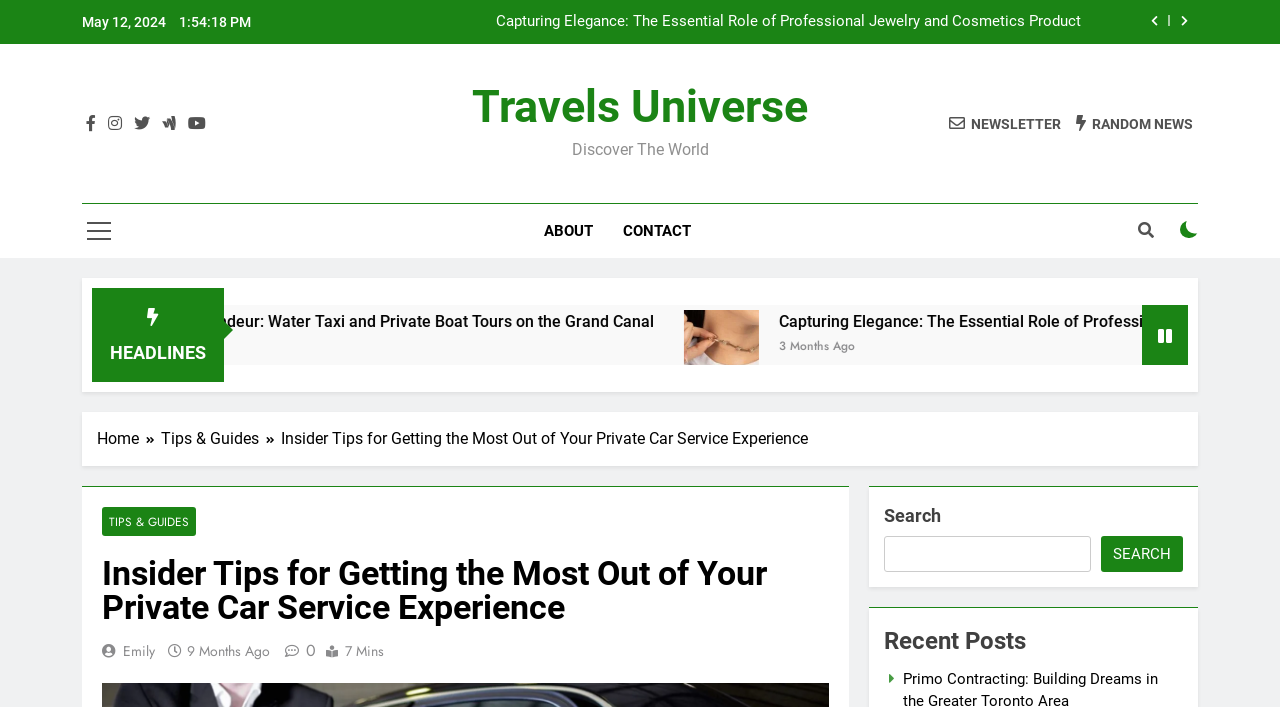Bounding box coordinates must be specified in the format (top-left x, top-left y, bottom-right x, bottom-right y). All values should be floating point numbers between 0 and 1. What are the bounding box coordinates of the UI element described as: Contact

[0.475, 0.289, 0.551, 0.365]